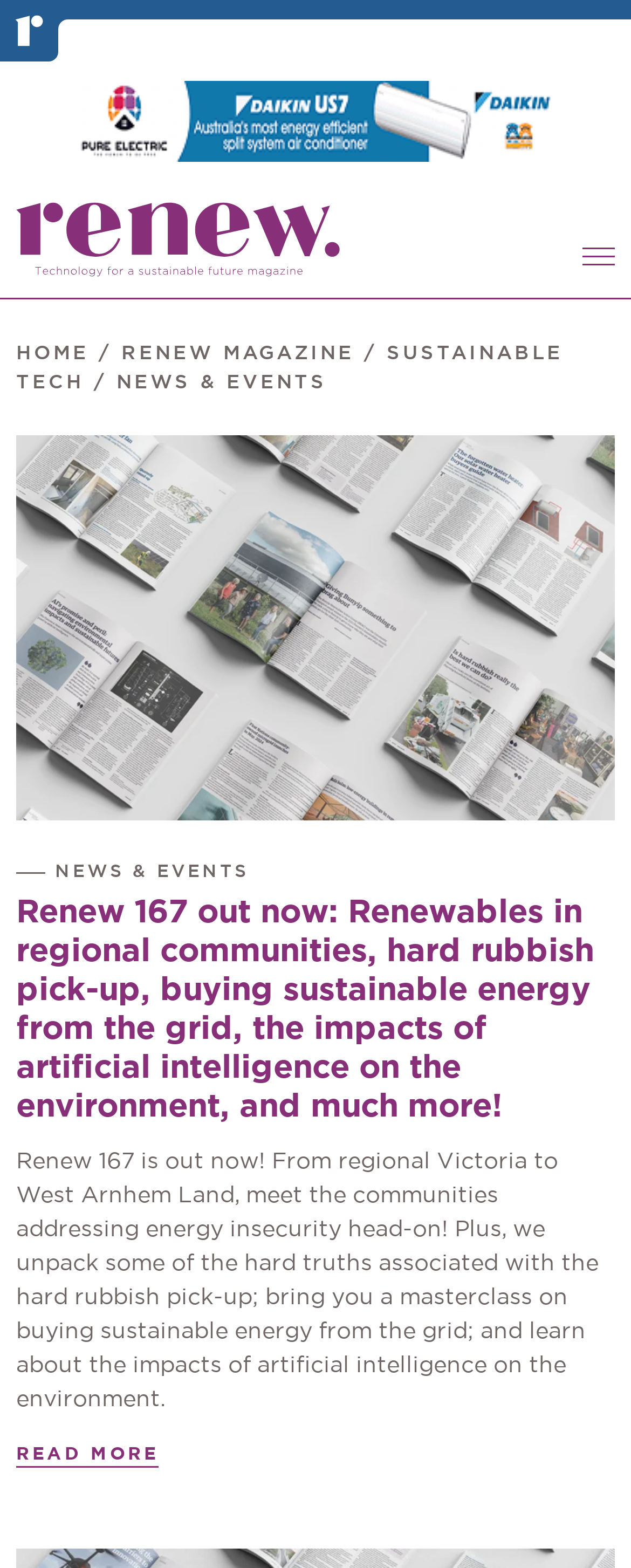Provide a thorough description of this webpage.

The webpage is an archive of news and events from Renew Magazine. At the top left, there is a small image, and next to it, a link to "Renew Magazine" with an accompanying image. On the top right, there is a button to toggle the menu. Below the button, there are several links to different sections of the website, including "HOME", "RENEW MAGAZINE", "SUSTAINABLE TECH", and "NEWS & EVENTS".

The main content of the page is an article section that takes up most of the page. It starts with a link to a news article titled "Renew 167 out now: Renewables in regional communities, hard rubbish pick-up, buying sustainable energy from the grid, the impacts of artificial intelligence on the environment, and much more!" accompanied by an image. Below this, there is a heading with the same title as the link, and another link to the same article. 

Following this, there is a block of text that summarizes the content of the article, including regional communities addressing energy insecurity, the hard truths of hard rubbish pick-up, buying sustainable energy from the grid, and the impacts of artificial intelligence on the environment. At the bottom of the article section, there is a "READ MORE" link.